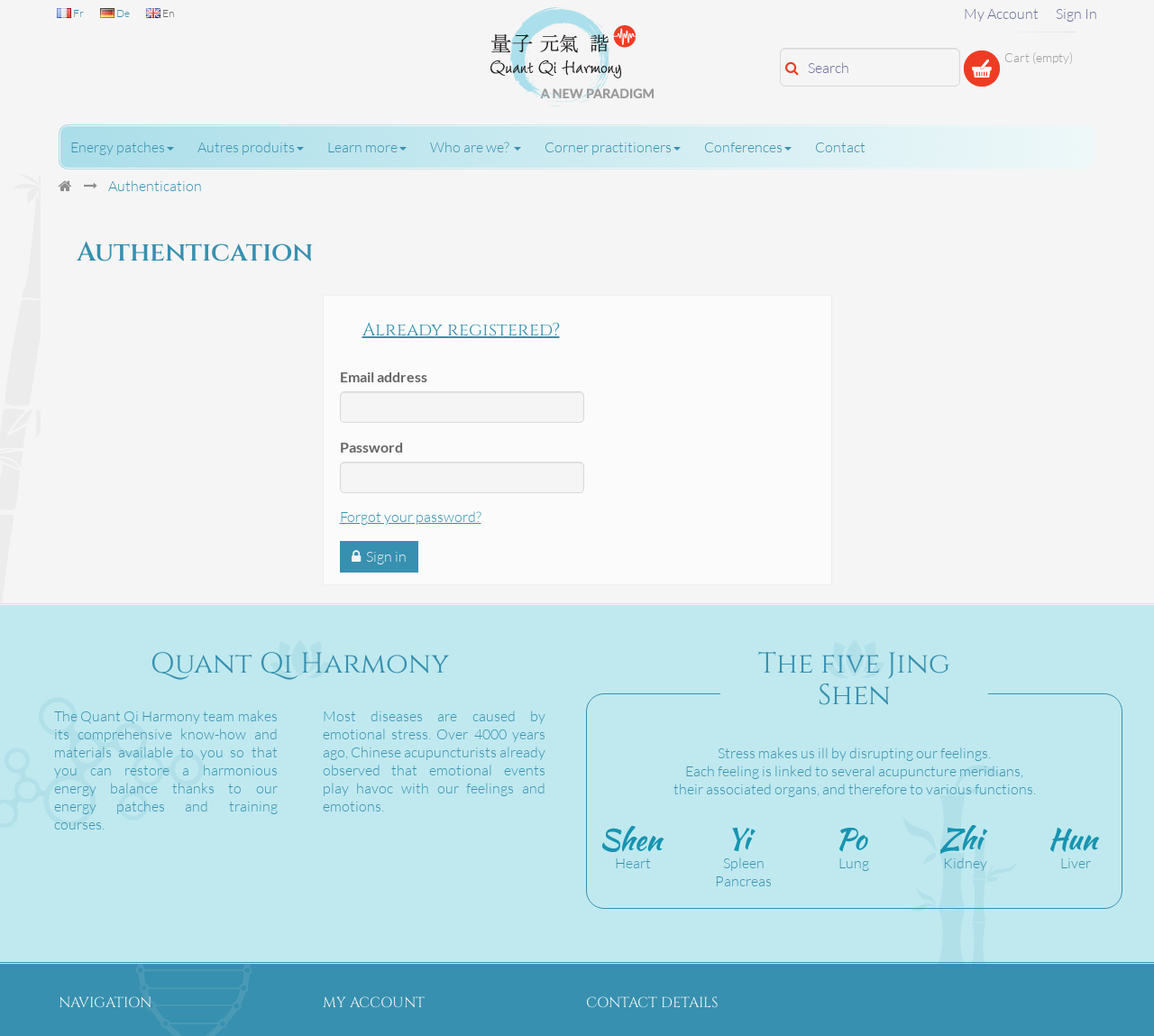Find the bounding box coordinates of the clickable area that will achieve the following instruction: "Forgot my password".

[0.294, 0.49, 0.417, 0.507]